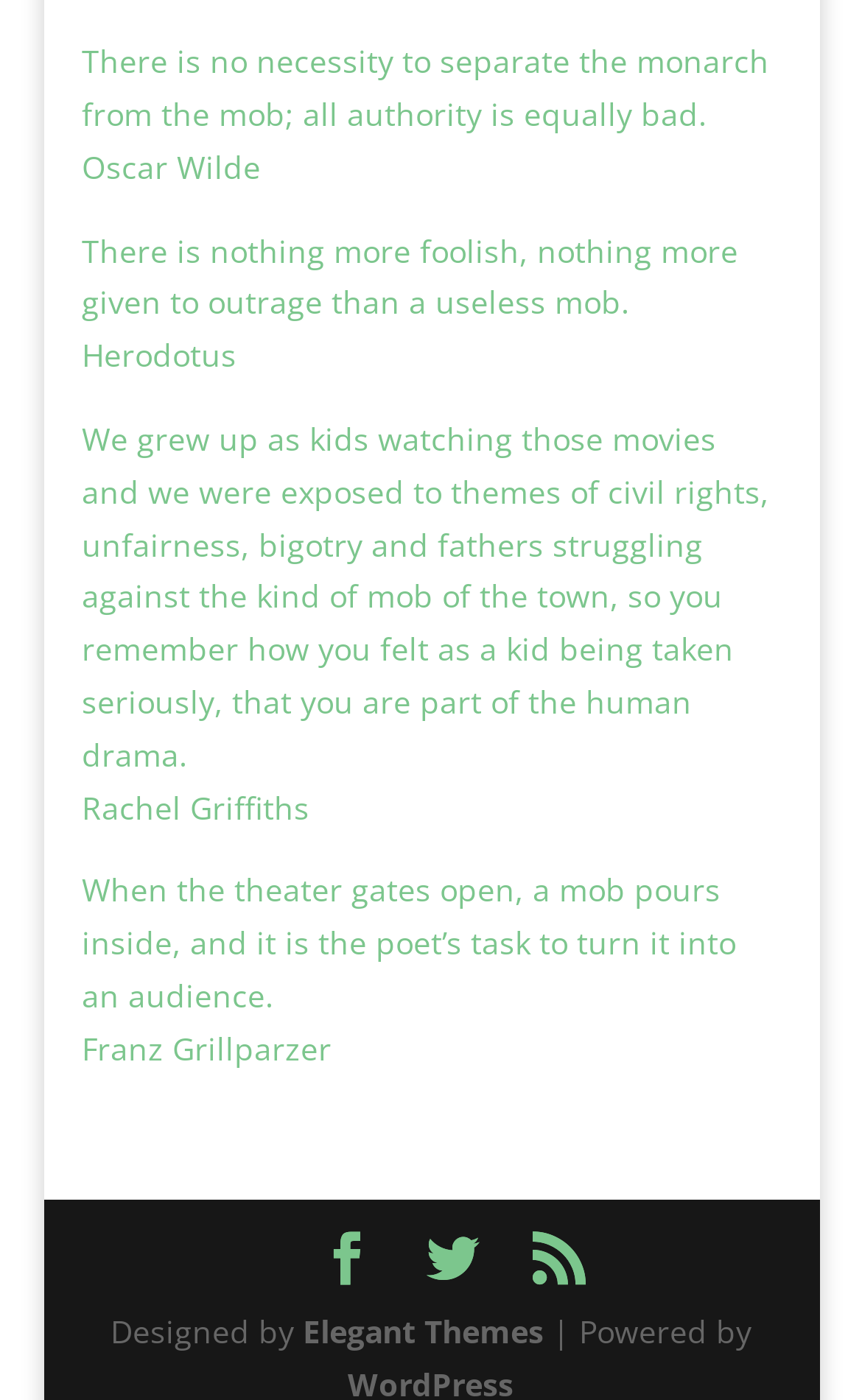Please identify the bounding box coordinates of the clickable area that will allow you to execute the instruction: "Click the rightmost social media link".

[0.618, 0.88, 0.679, 0.919]